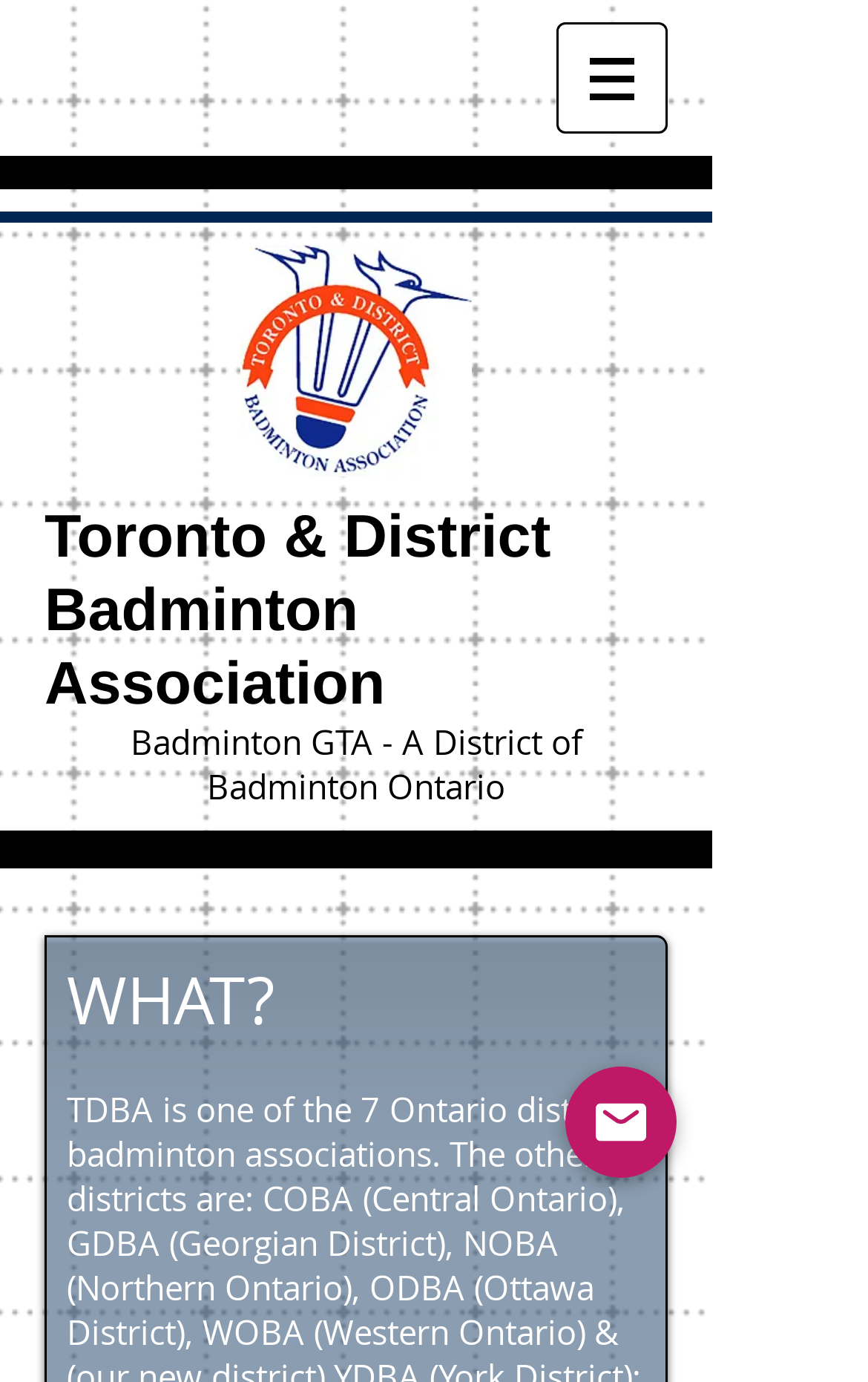Using the information in the image, give a comprehensive answer to the question: 
What is the text below the image?

I found the answer by looking at the StaticText element below the image, which contains the text 'Badminton GTA - A District of Badminton Ontario'.